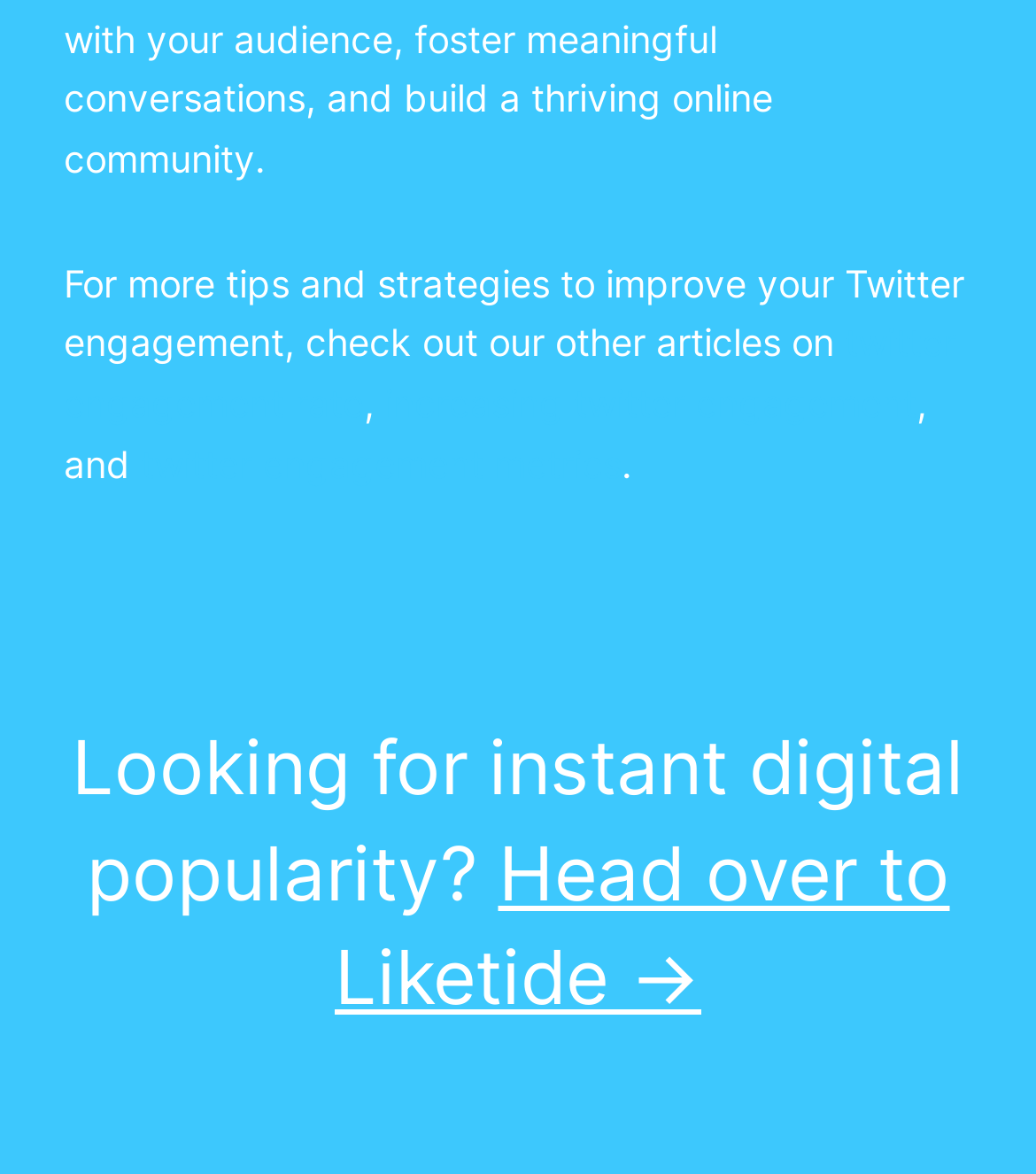Use a single word or phrase to answer the question: What is the name of the website or service being promoted?

Liketide